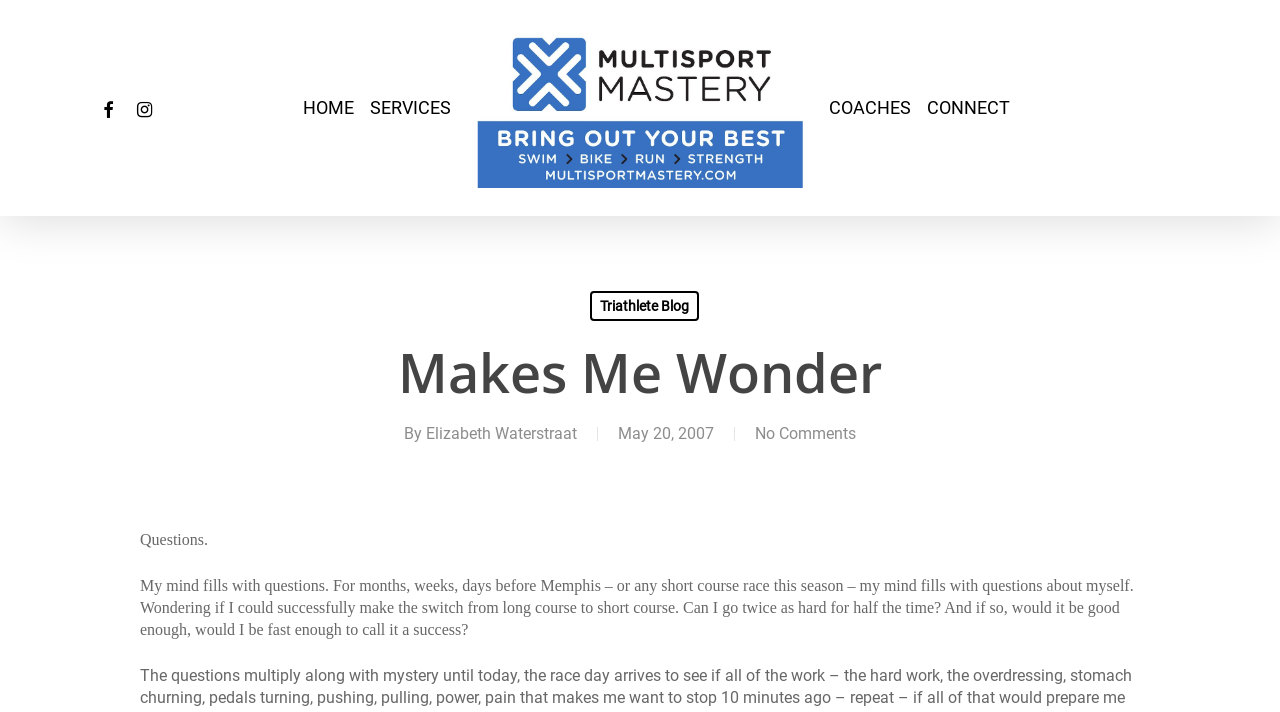Identify the bounding box coordinates for the element that needs to be clicked to fulfill this instruction: "read the article by Elizabeth Waterstraat". Provide the coordinates in the format of four float numbers between 0 and 1: [left, top, right, bottom].

[0.333, 0.596, 0.451, 0.622]